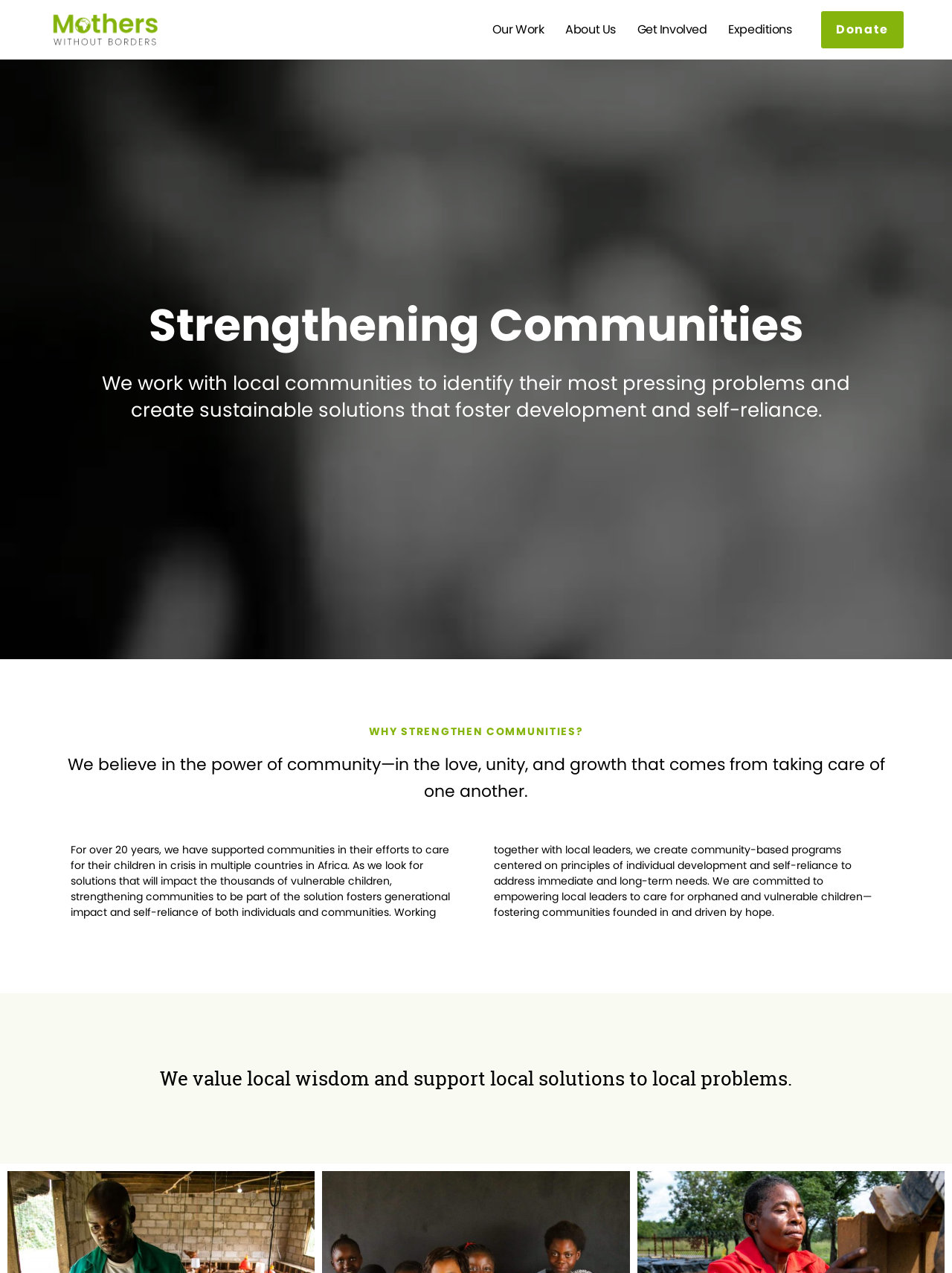Give a concise answer using only one word or phrase for this question:
What is the focus of Mothers Without Borders' community-based programs?

Individual development and self-reliance